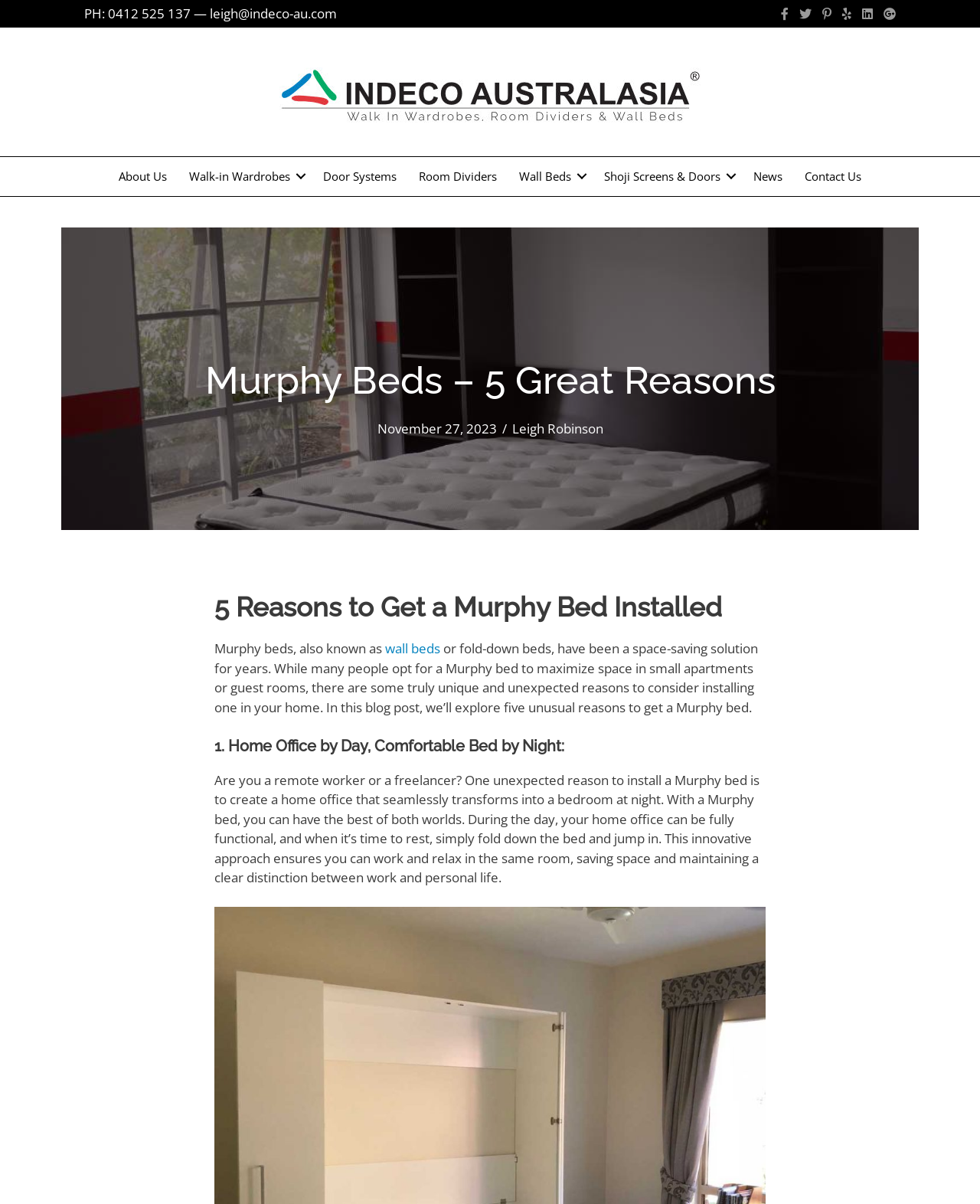Show the bounding box coordinates of the element that should be clicked to complete the task: "Send an email to leigh@indeco-au.com".

[0.214, 0.004, 0.344, 0.019]